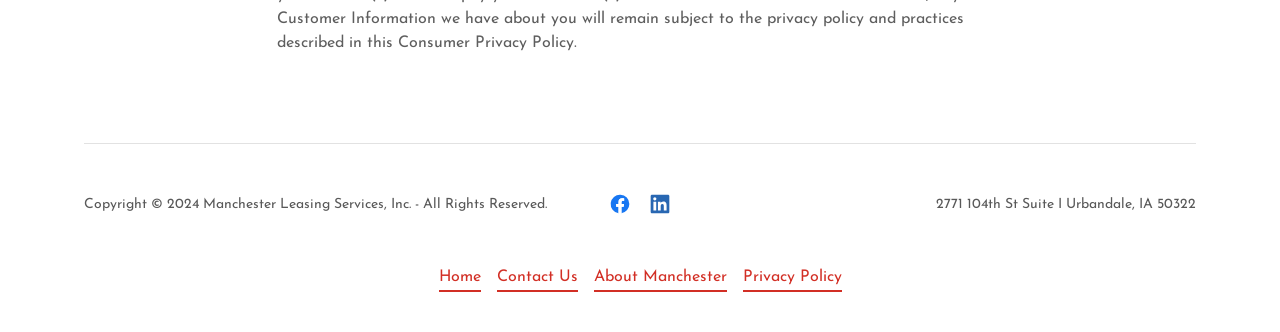What is the name of the company?
Give a one-word or short phrase answer based on the image.

Manchester Leasing Services, Inc.